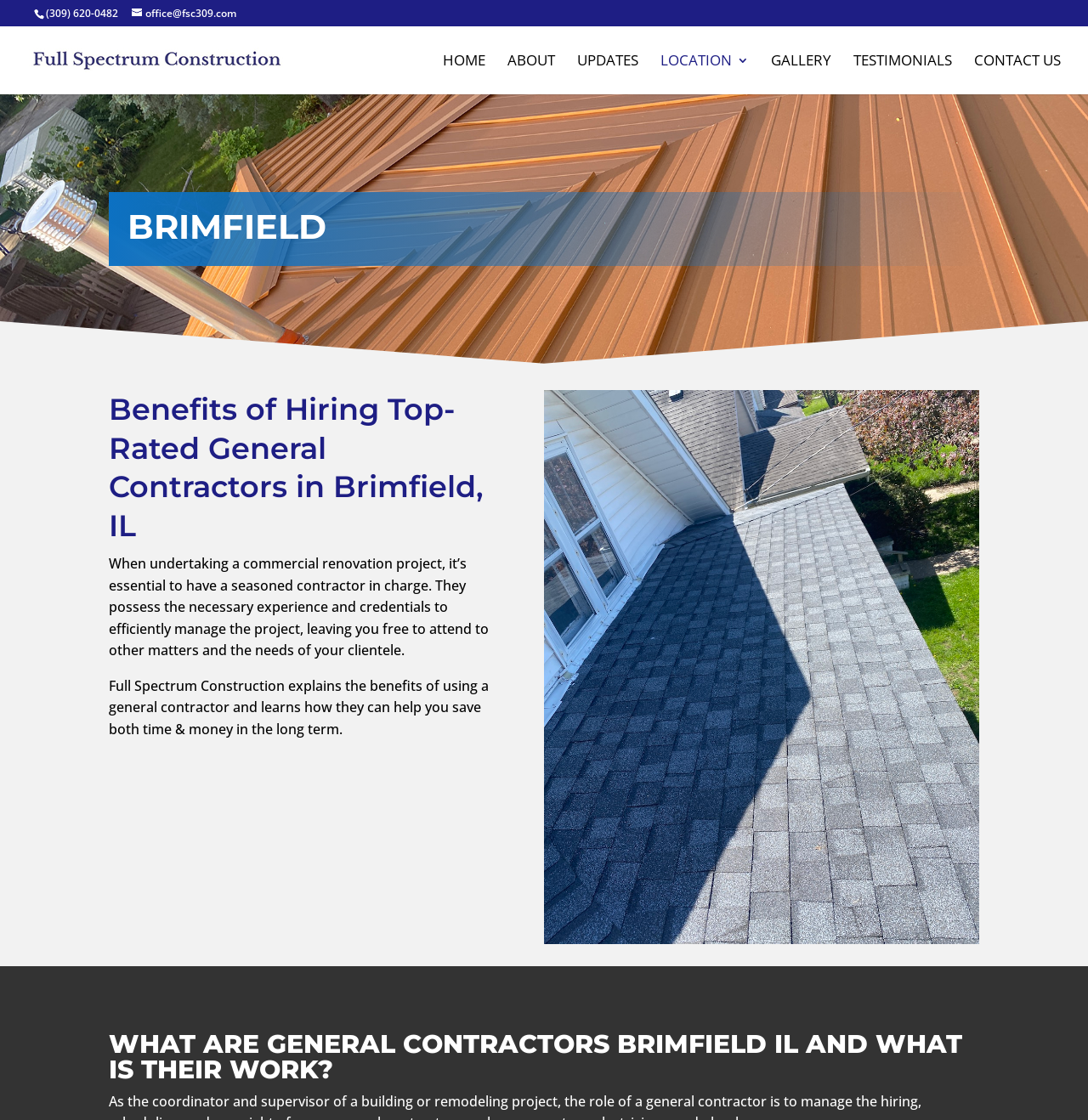What is the location mentioned in the heading?
Using the image provided, answer with just one word or phrase.

BRIMFIELD